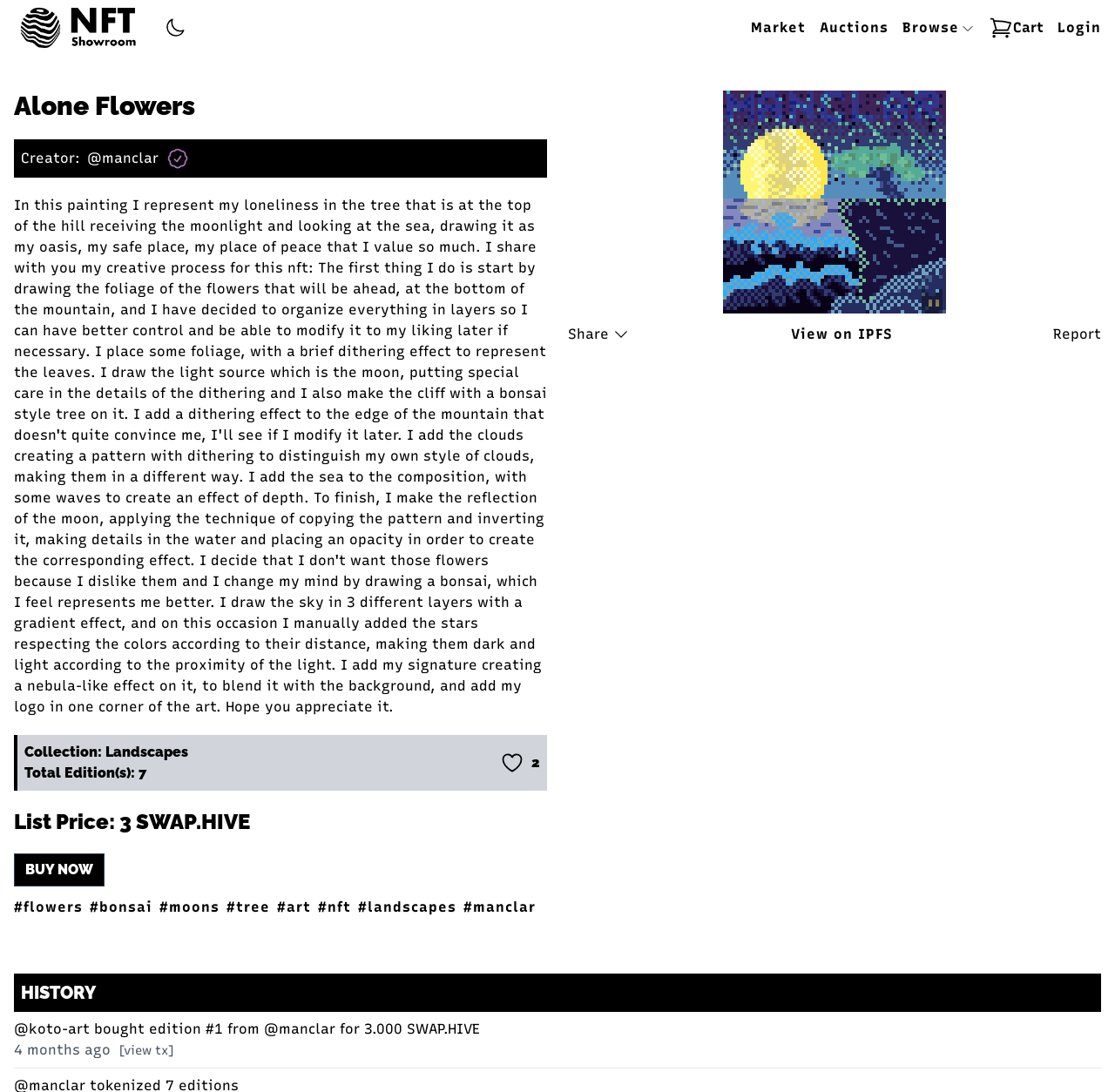Highlight the bounding box coordinates of the element you need to click to perform the following instruction: "View the history of the NFT."

[0.012, 0.892, 0.988, 0.927]